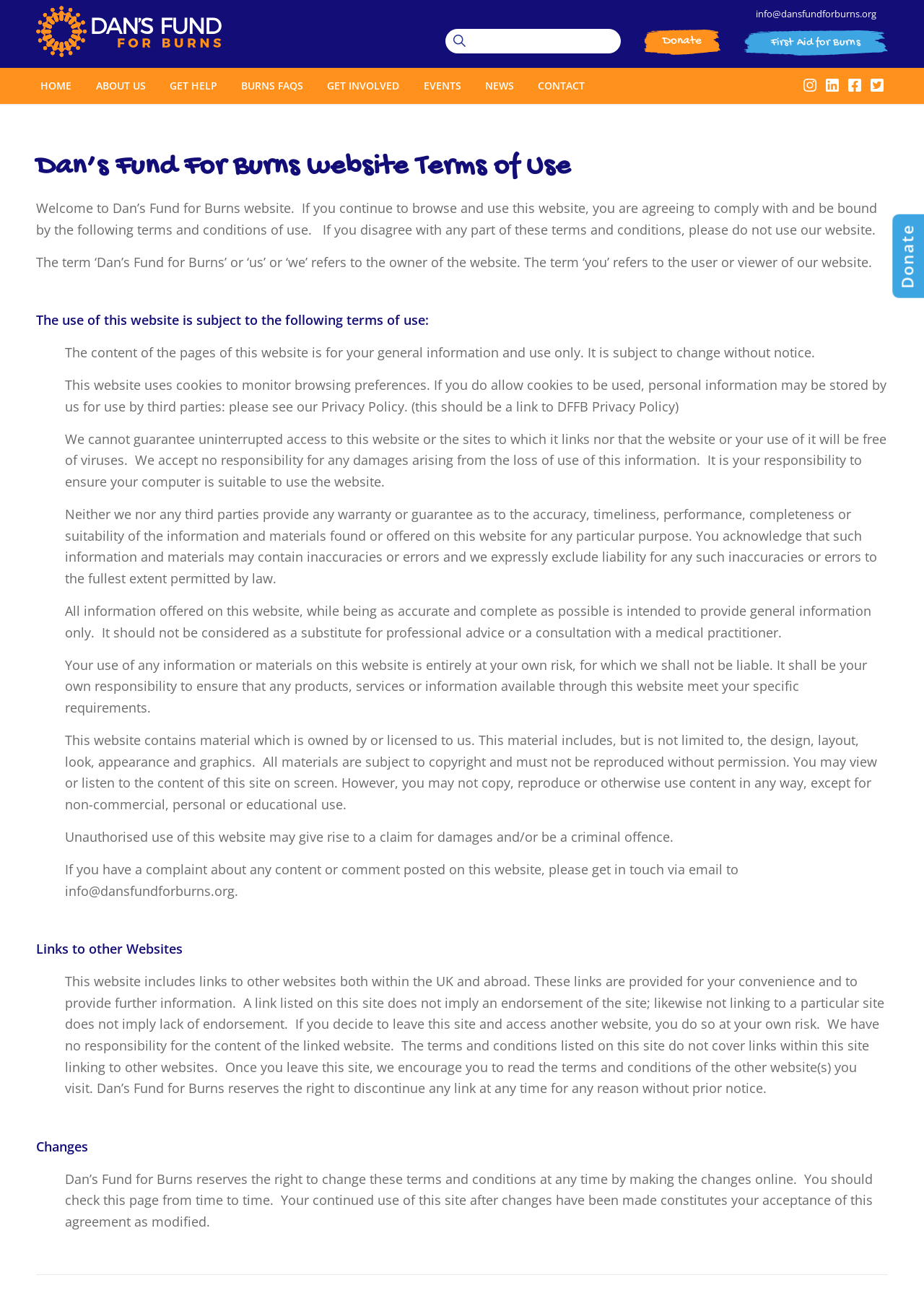Determine the bounding box coordinates for the area you should click to complete the following instruction: "Visit the First Aid for Burns page".

[0.805, 0.019, 0.961, 0.047]